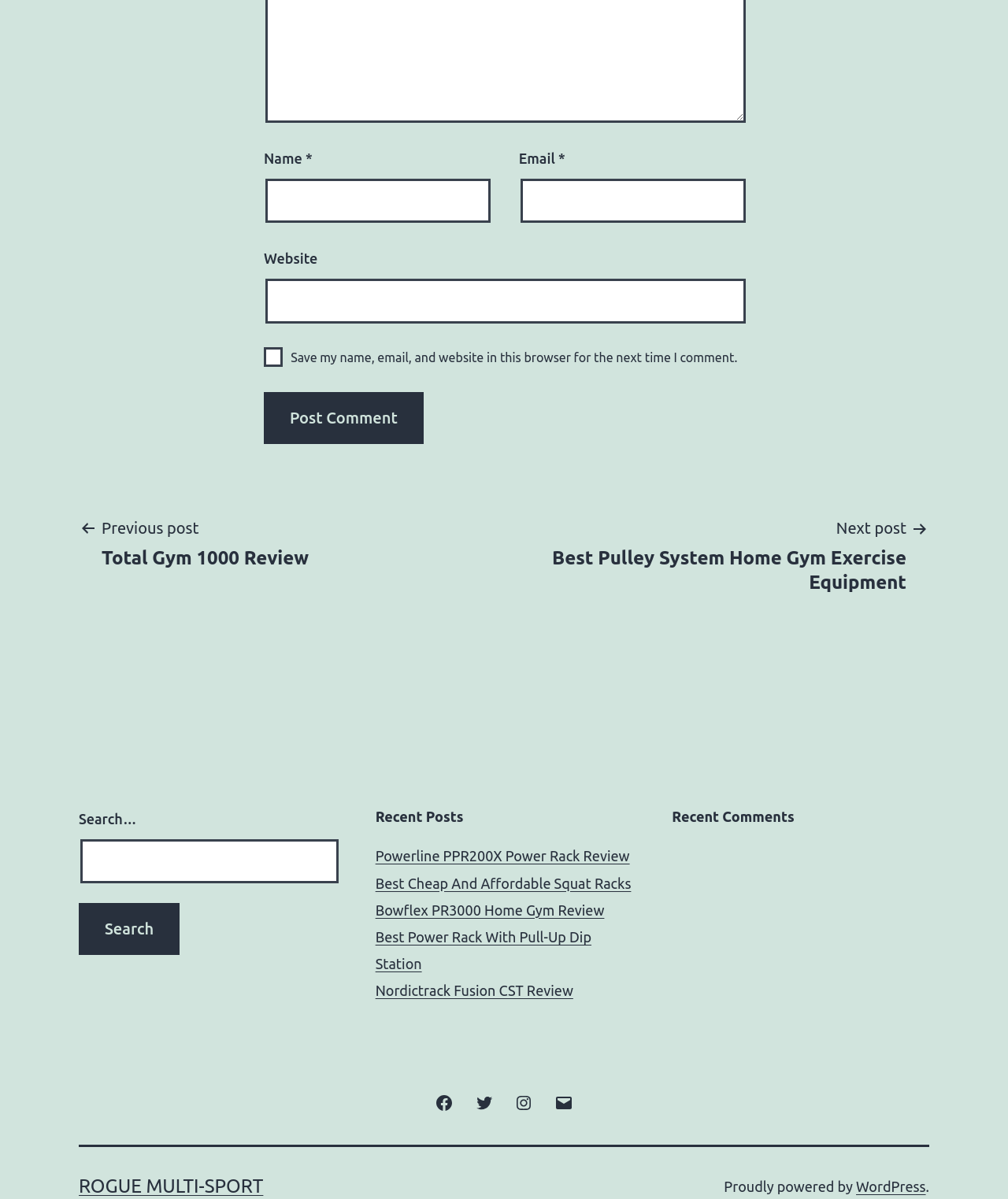Extract the bounding box coordinates for the UI element described by the text: "Powerline PPR200X Power Rack Review". The coordinates should be in the form of [left, top, right, bottom] with values between 0 and 1.

[0.372, 0.707, 0.625, 0.721]